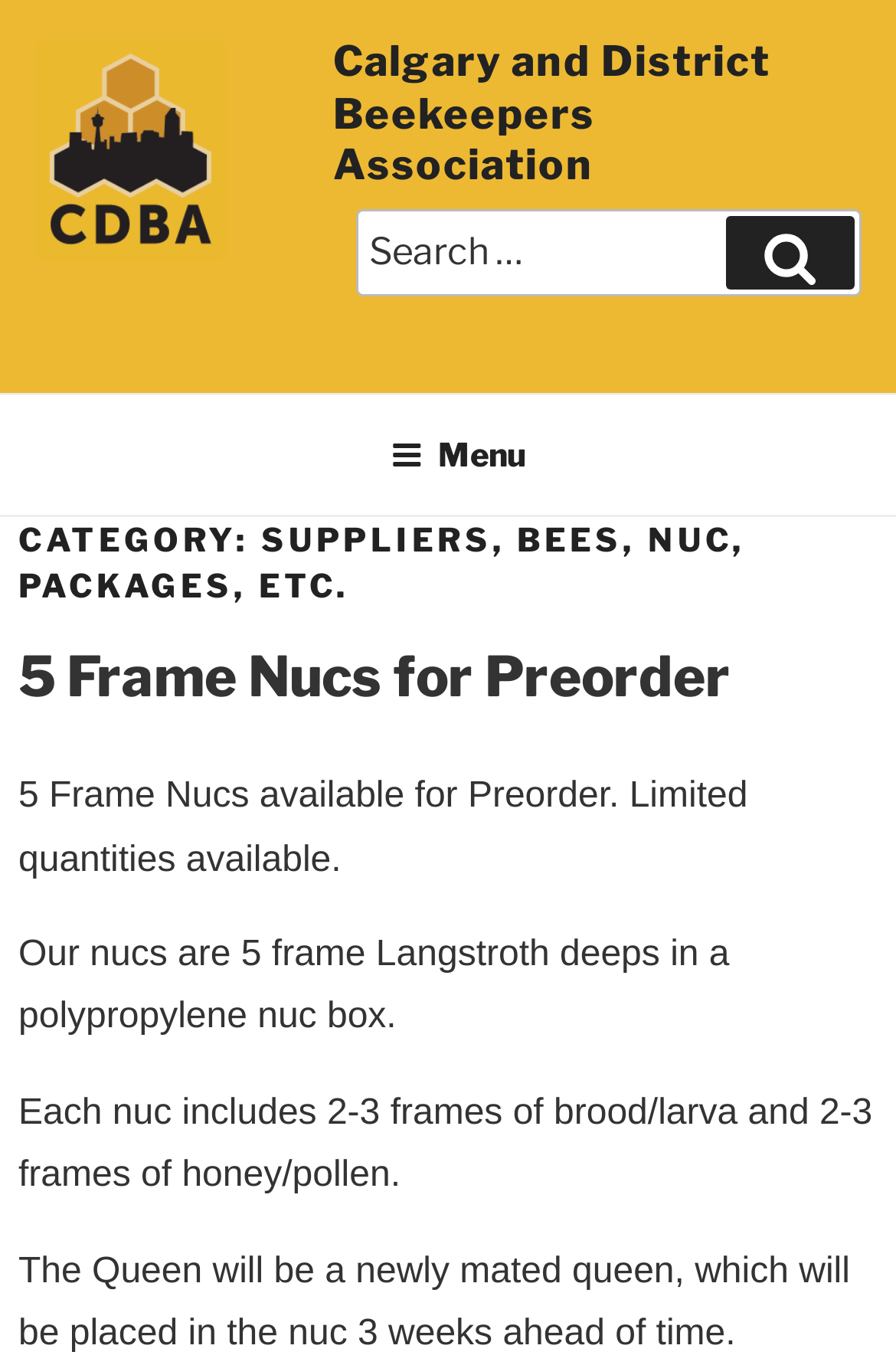Given the element description "name="s" placeholder="Search …"", identify the bounding box of the corresponding UI element.

[0.397, 0.152, 0.962, 0.218]